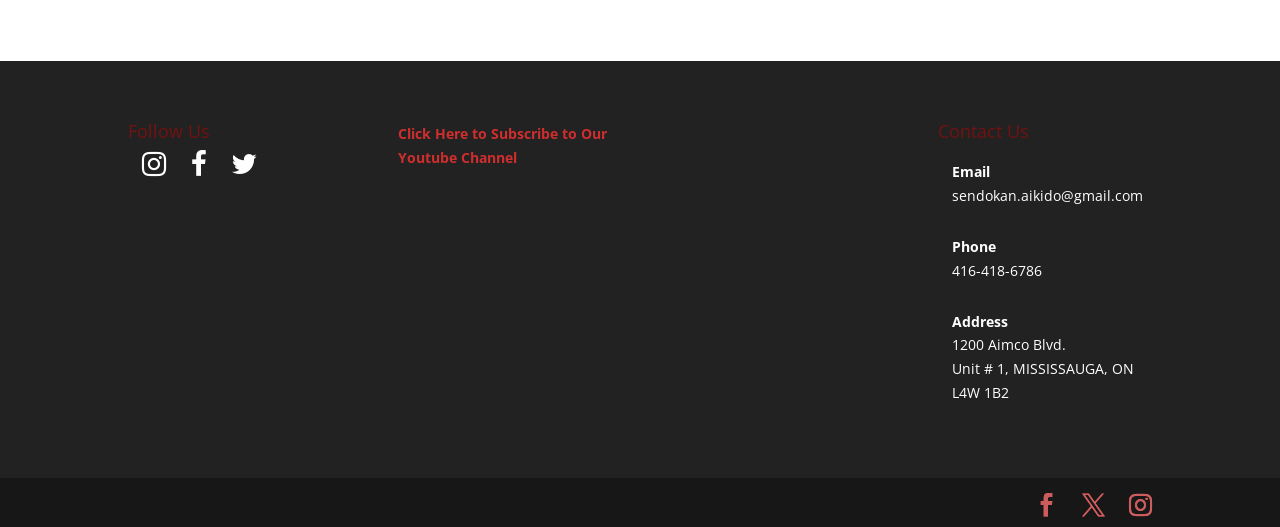Find and indicate the bounding box coordinates of the region you should select to follow the given instruction: "Enter email address in the 'Email' field".

None